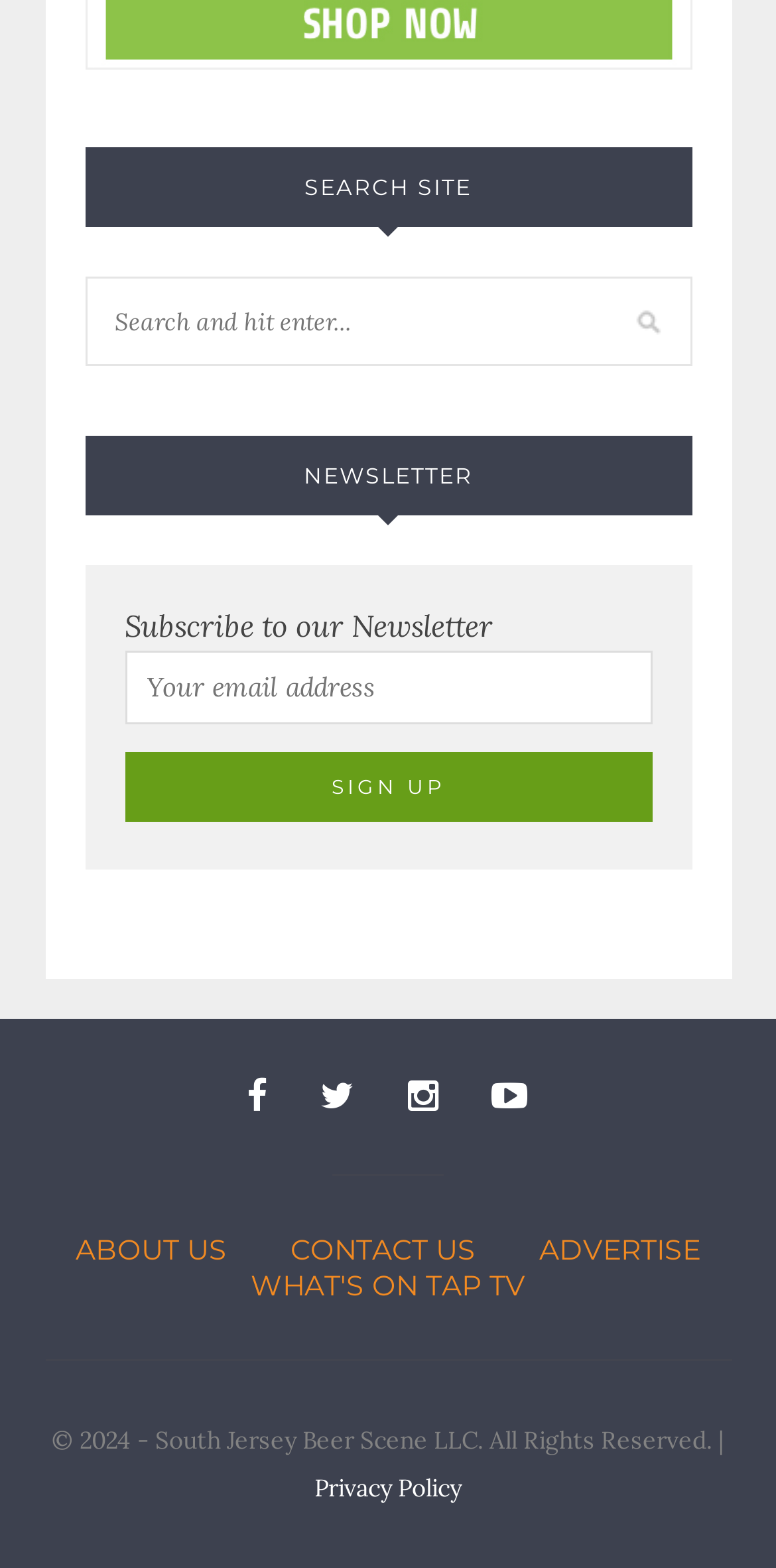Please identify the bounding box coordinates of the element that needs to be clicked to perform the following instruction: "Check the Privacy Policy".

[0.405, 0.938, 0.595, 0.958]